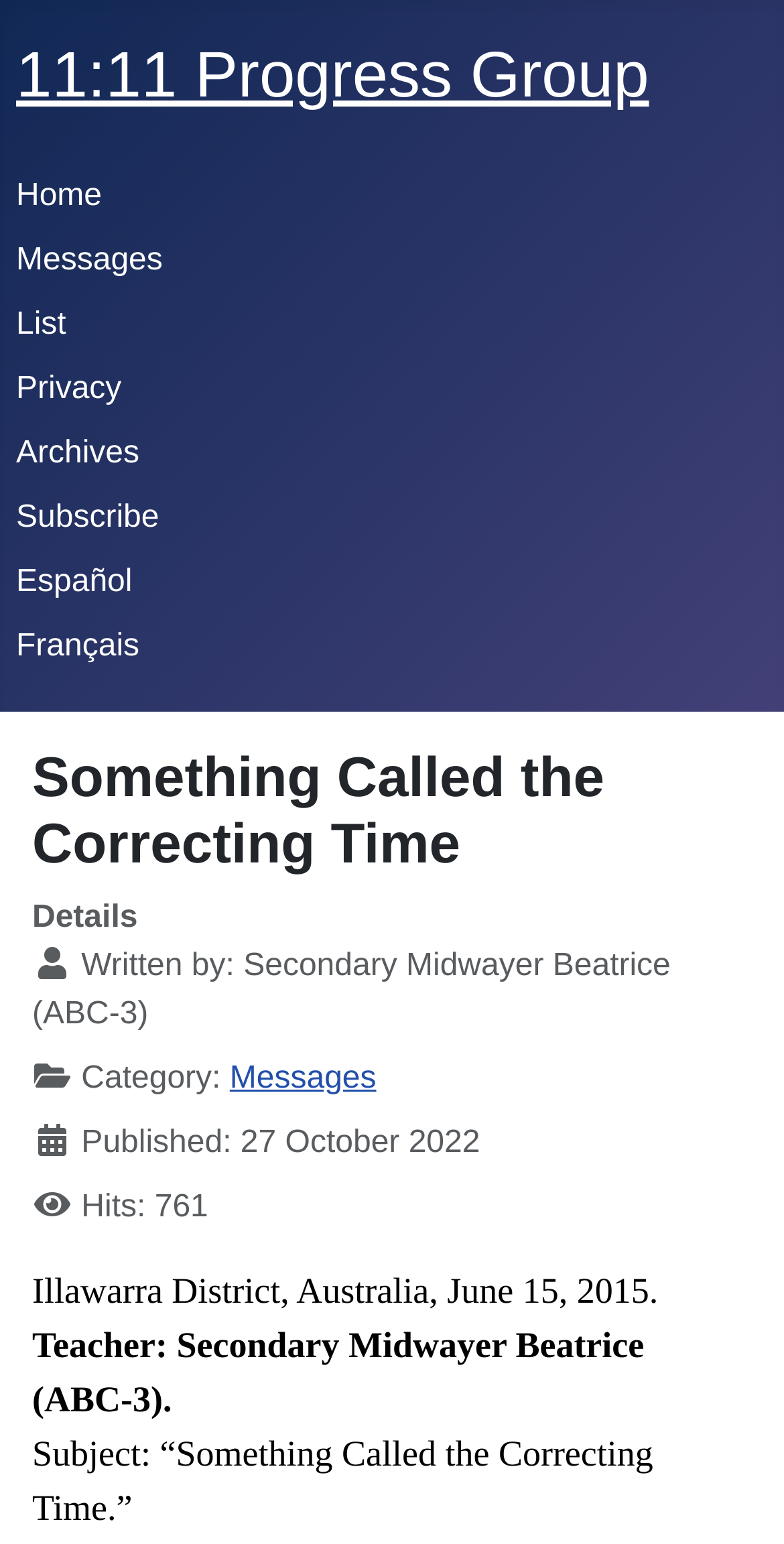Identify the bounding box of the UI element that matches this description: "Home".

[0.021, 0.116, 0.13, 0.138]